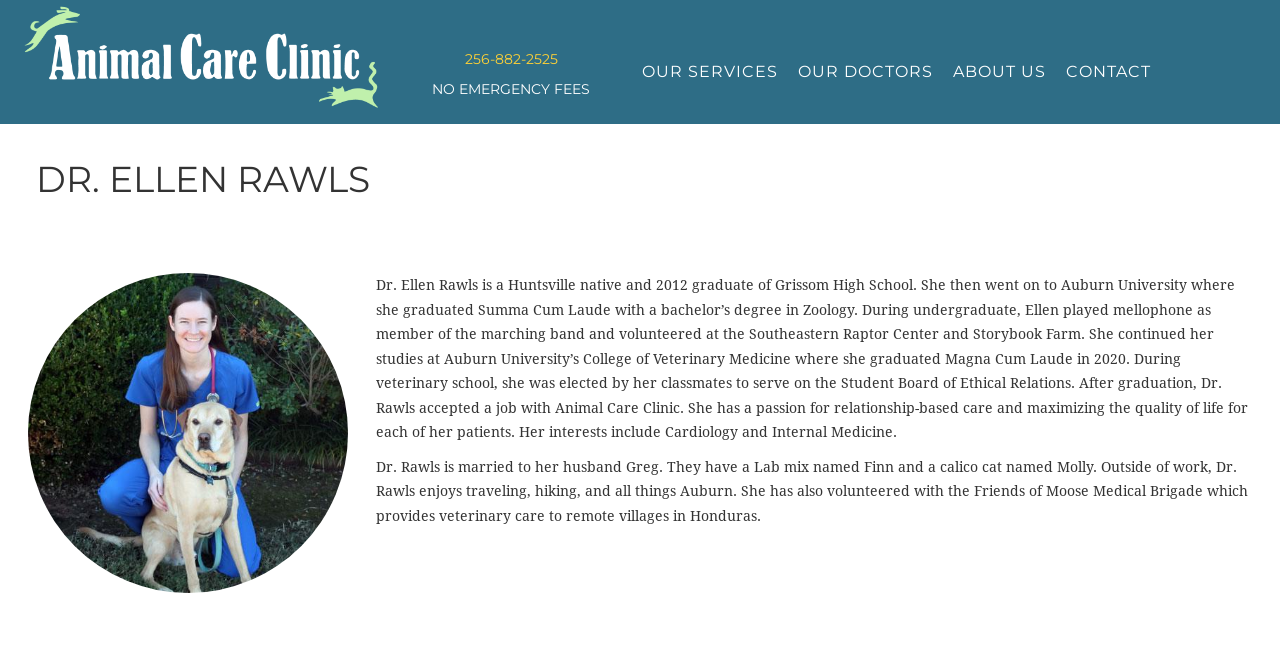Using the details from the image, please elaborate on the following question: What is the phone number of Animal Care Clinic?

The phone number of Animal Care Clinic is 256-882-2525, which is displayed prominently on the webpage as part of the clinic's header.